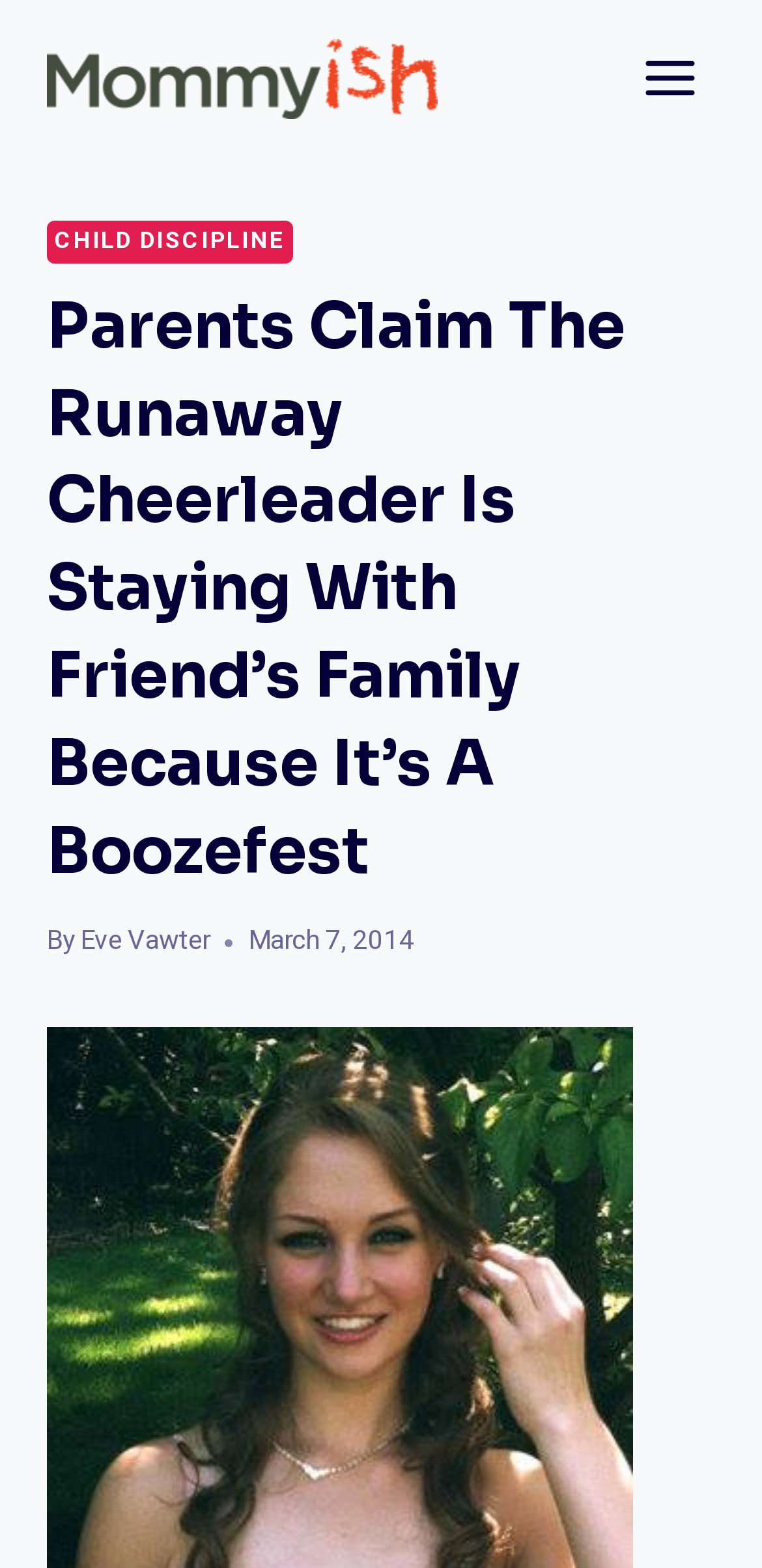Based on what you see in the screenshot, provide a thorough answer to this question: What is the name of the website?

I determined the name of the website by looking at the link element with the text 'Mommyish' at the top of the webpage, which is likely the website's logo or title.